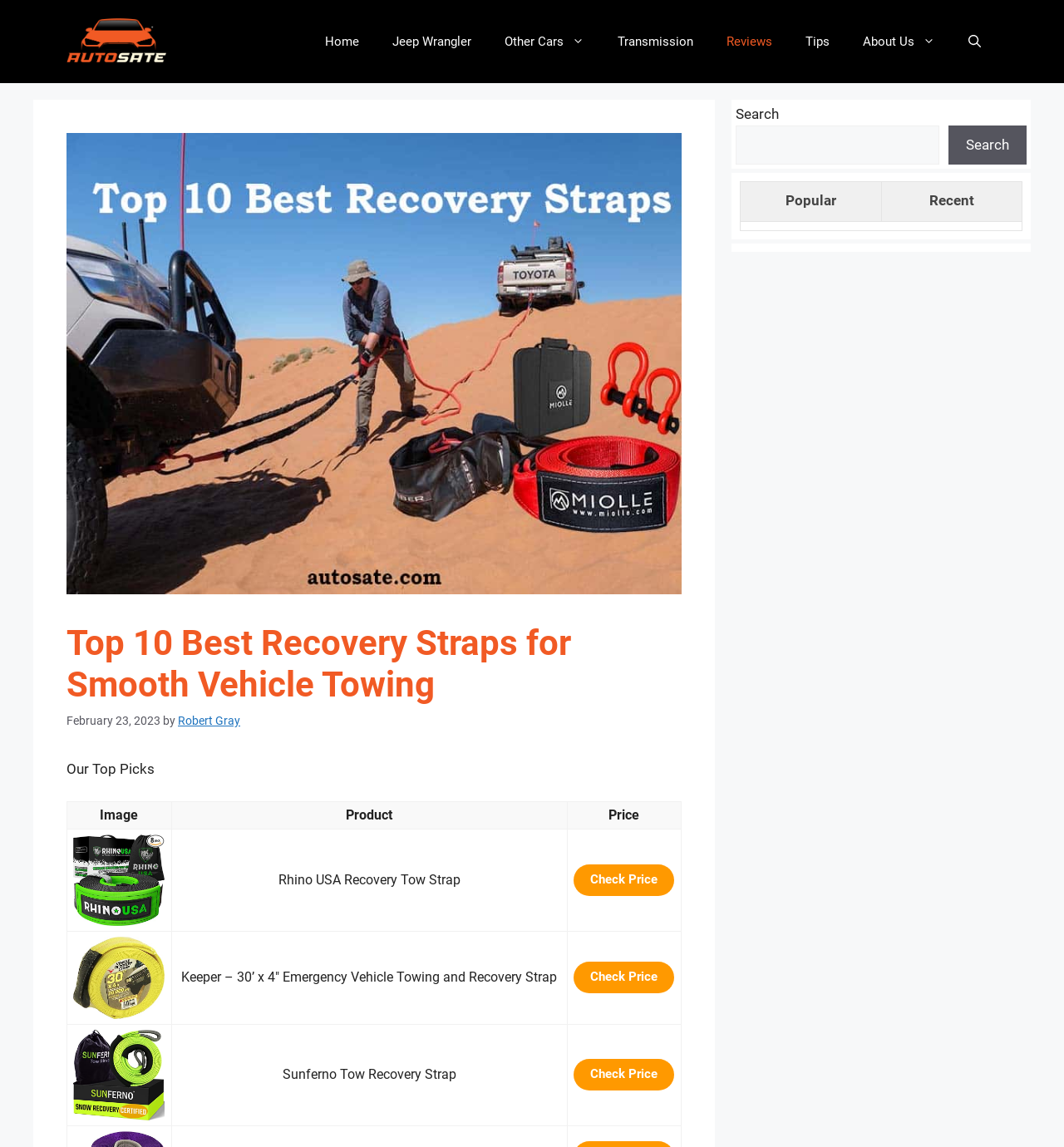Please extract and provide the main headline of the webpage.

Top 10 Best Recovery Straps for Smooth Vehicle Towing